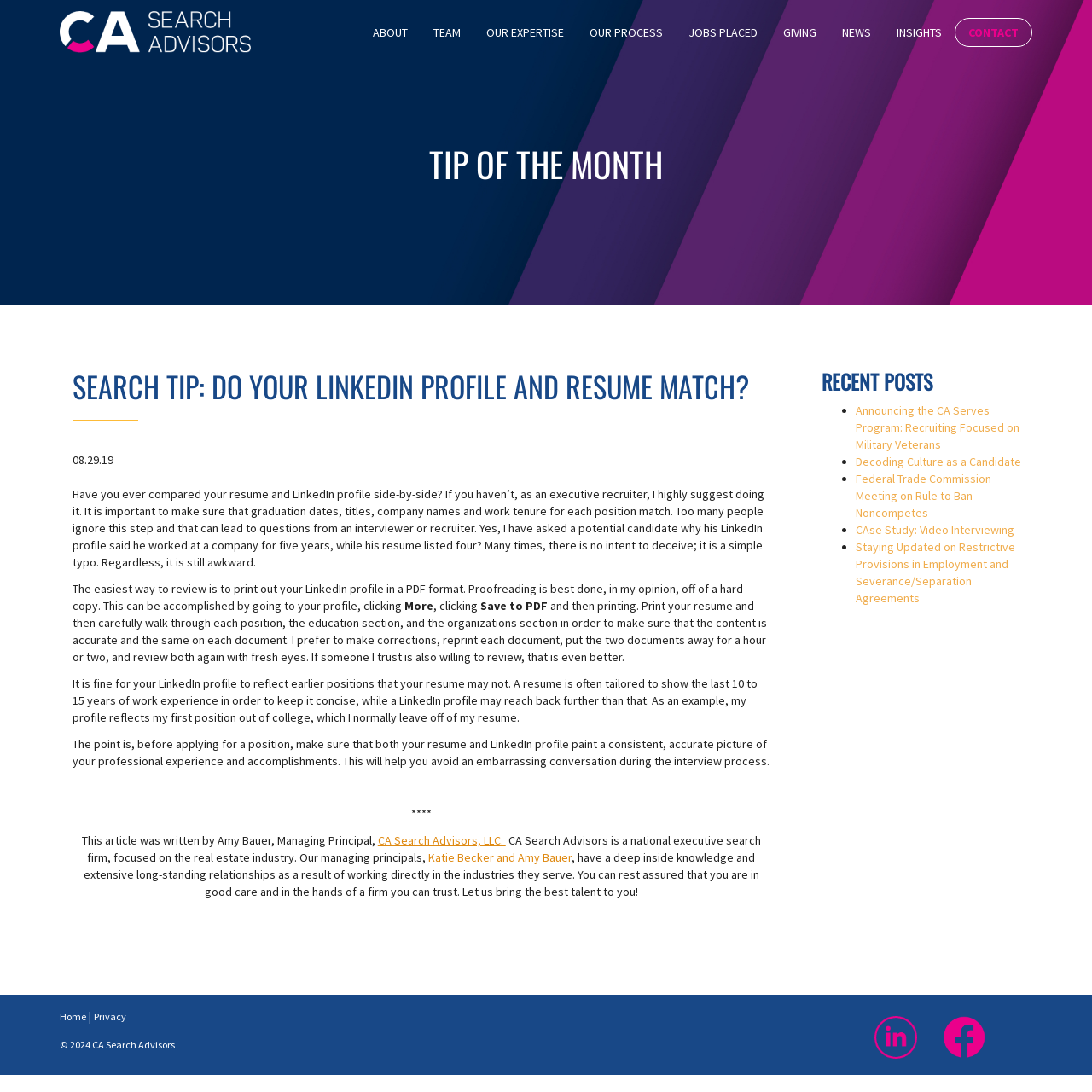What is the format suggested for printing LinkedIn profile?
We need a detailed and meticulous answer to the question.

I found the answer by reading the article content, which suggests printing the LinkedIn profile in a PDF format for proofreading.